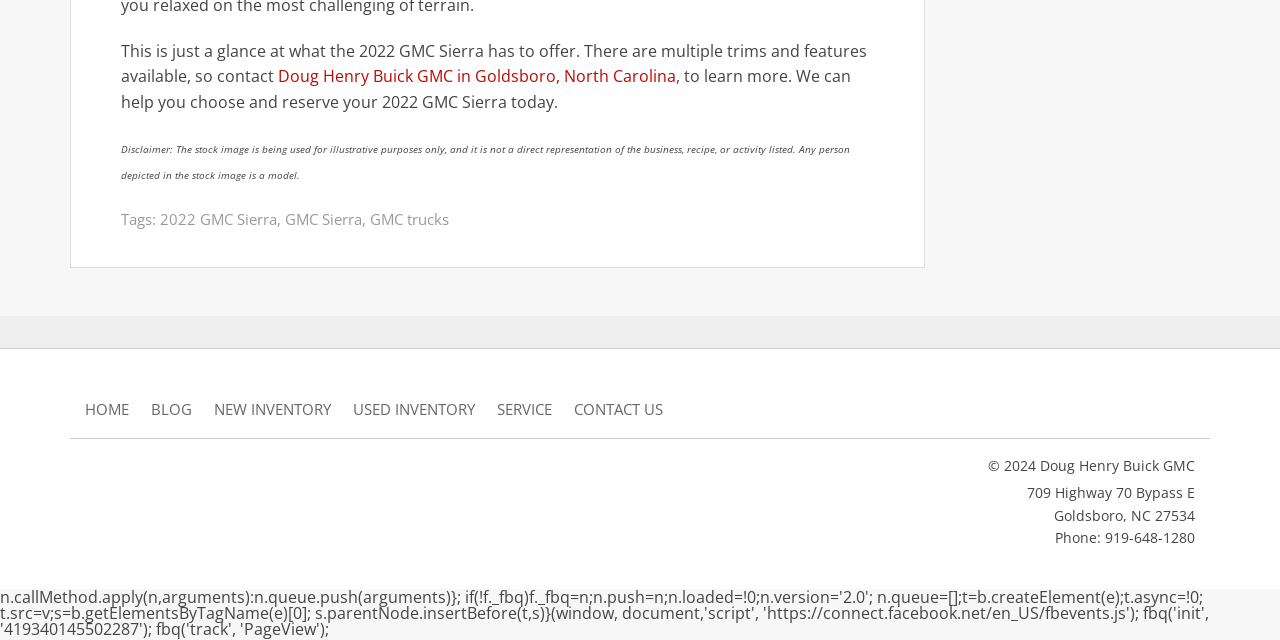What are the main sections of the website?
Based on the image, answer the question with a single word or brief phrase.

HOME, BLOG, NEW INVENTORY, USED INVENTORY, SERVICE, CONTACT US